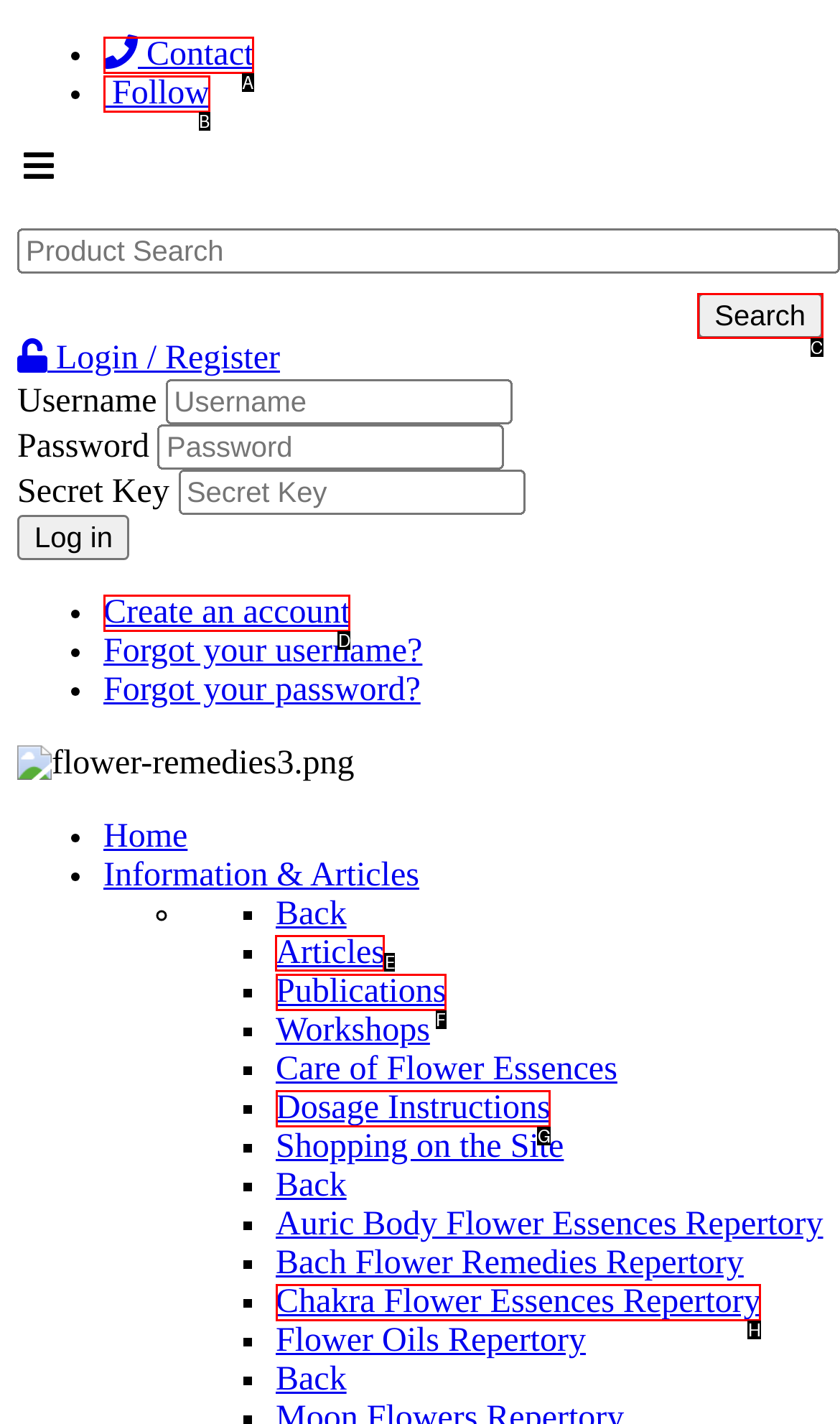Determine the HTML element to click for the instruction: Read articles.
Answer with the letter corresponding to the correct choice from the provided options.

E